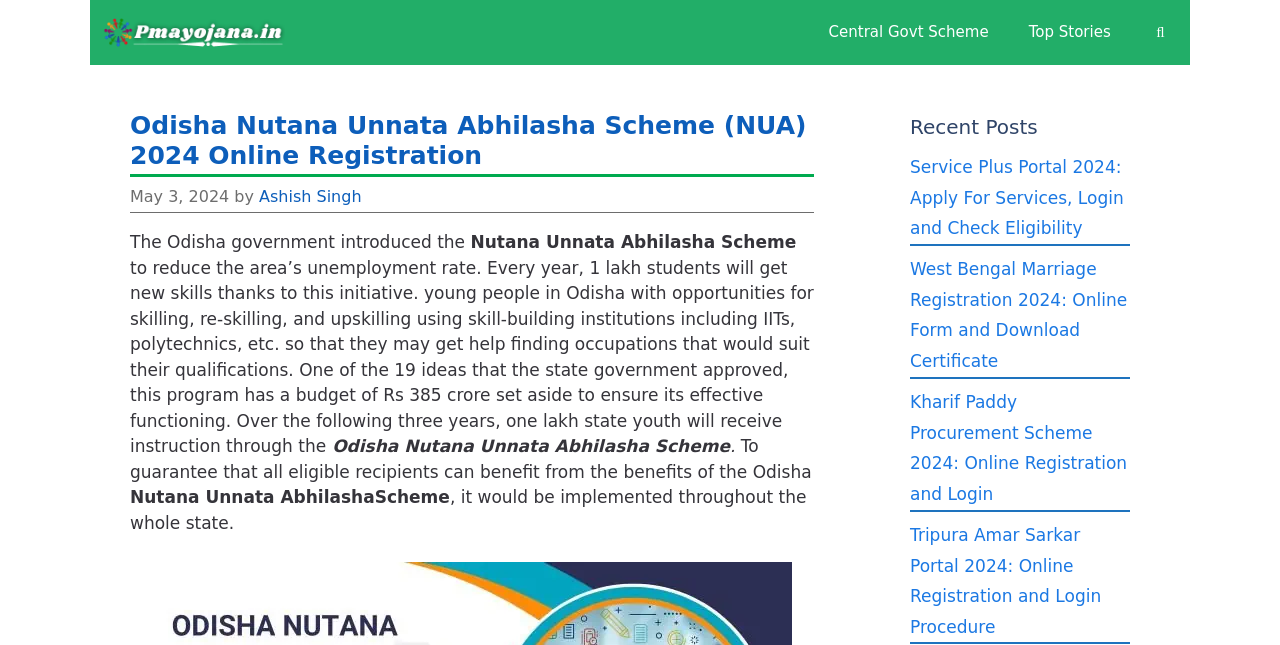Provide a short, one-word or phrase answer to the question below:
What is the budget allocated for the Nutana Unnata Abhilasha Scheme?

Rs 385 crore